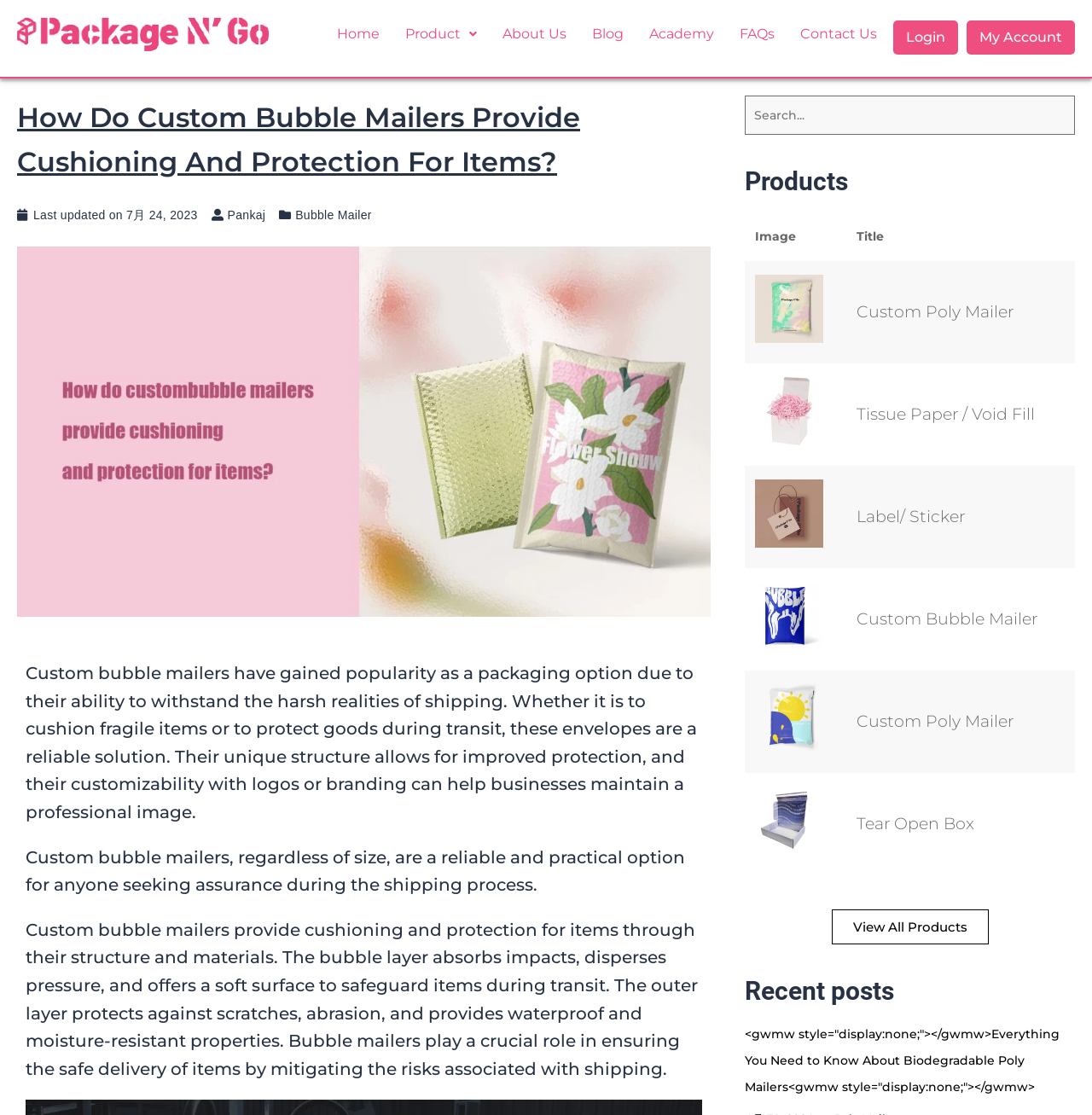Identify the coordinates of the bounding box for the element that must be clicked to accomplish the instruction: "Search for products".

[0.683, 0.086, 0.984, 0.12]